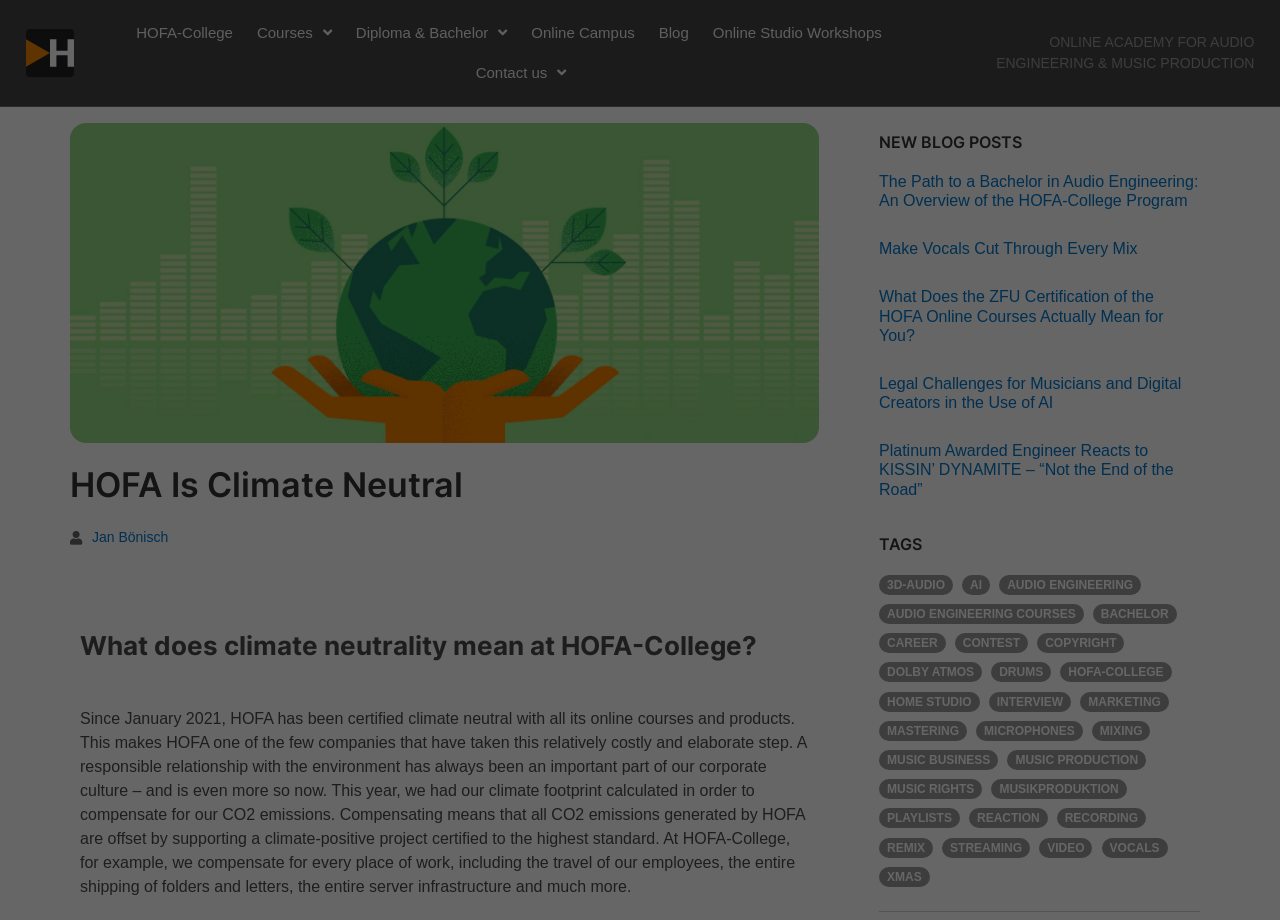Pinpoint the bounding box coordinates of the clickable element needed to complete the instruction: "Check the 'TAGS'". The coordinates should be provided as four float numbers between 0 and 1: [left, top, right, bottom].

[0.687, 0.581, 0.937, 0.602]